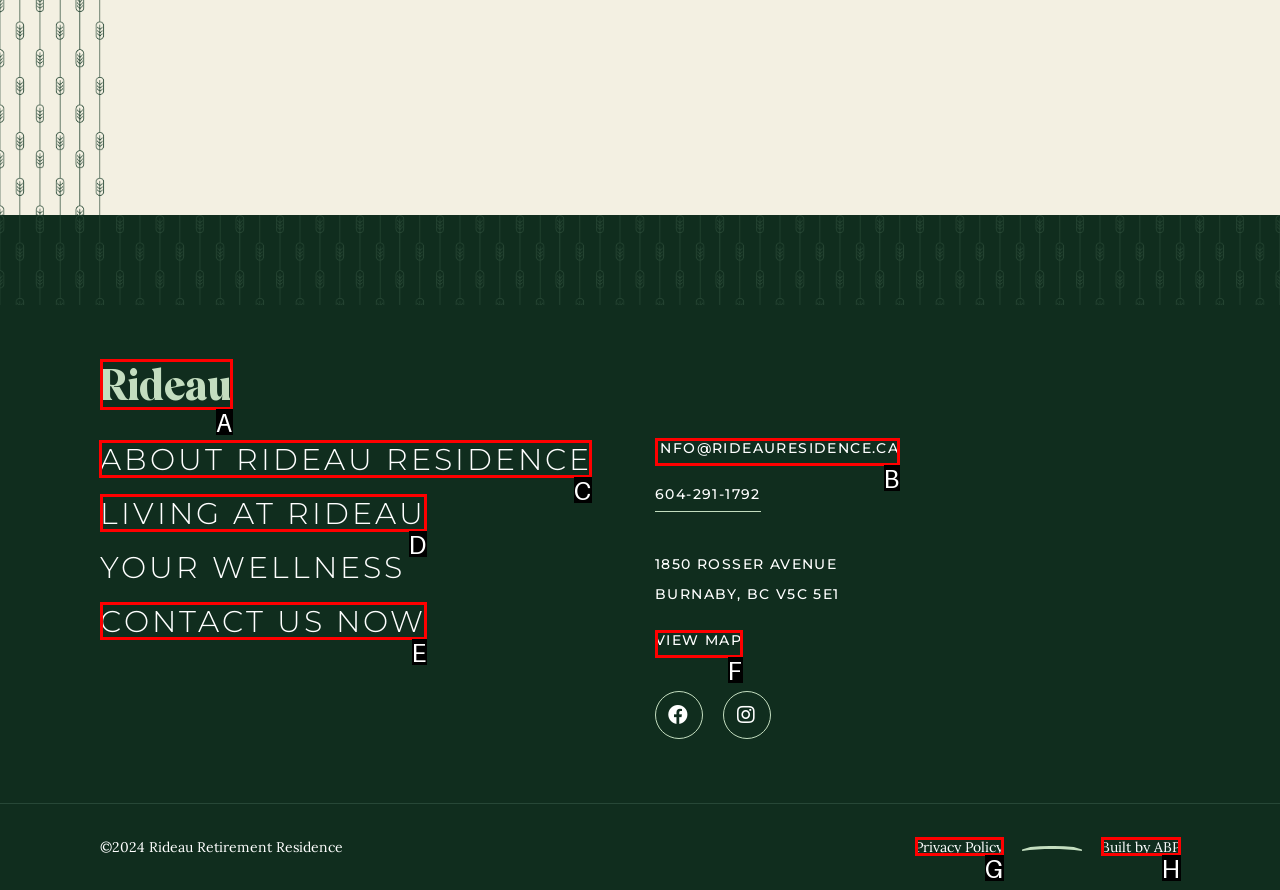Determine which HTML element to click to execute the following task: Go to the about page Answer with the letter of the selected option.

C